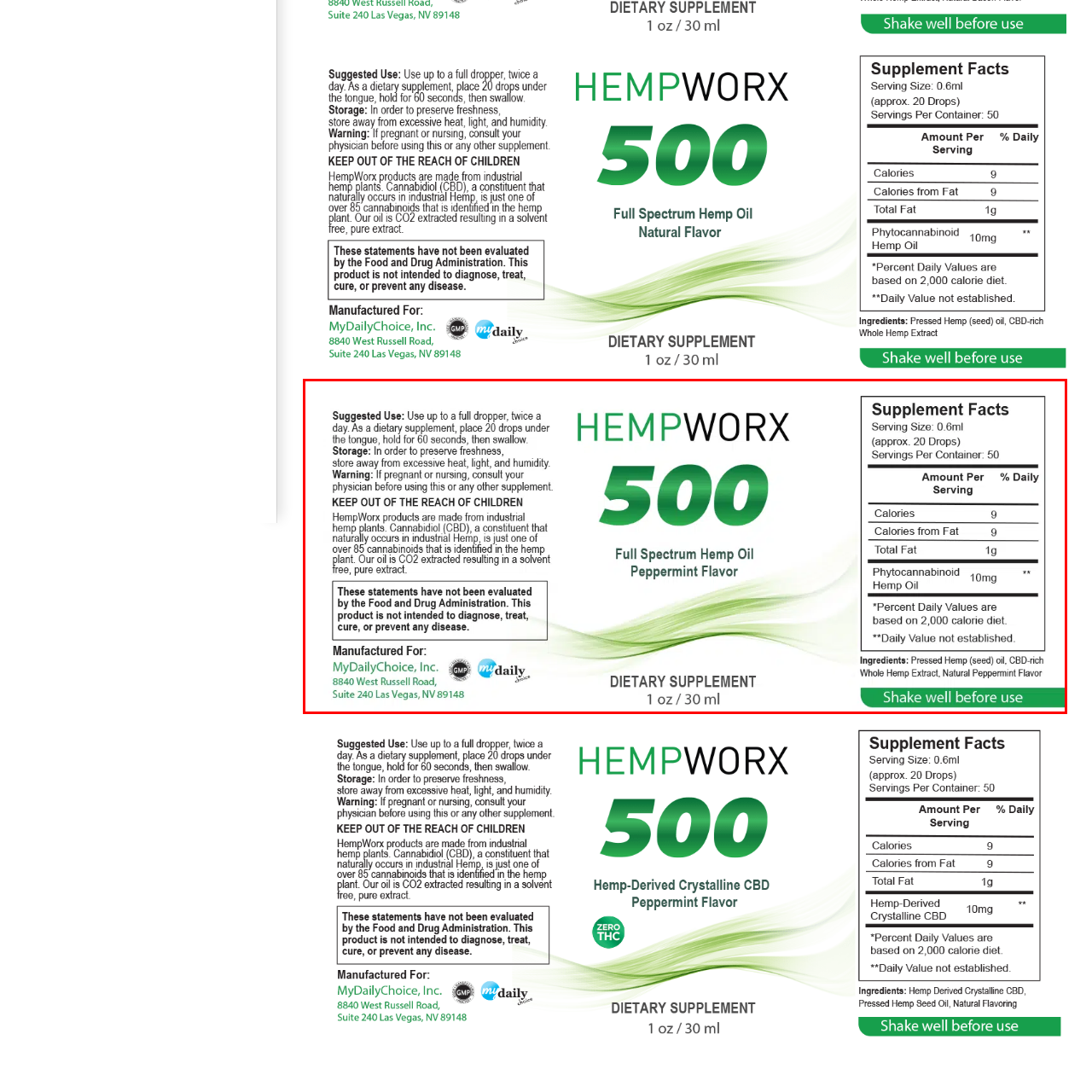How many drops can users take twice daily?
Check the content within the red bounding box and give a brief answer in one word or a short phrase.

20 drops